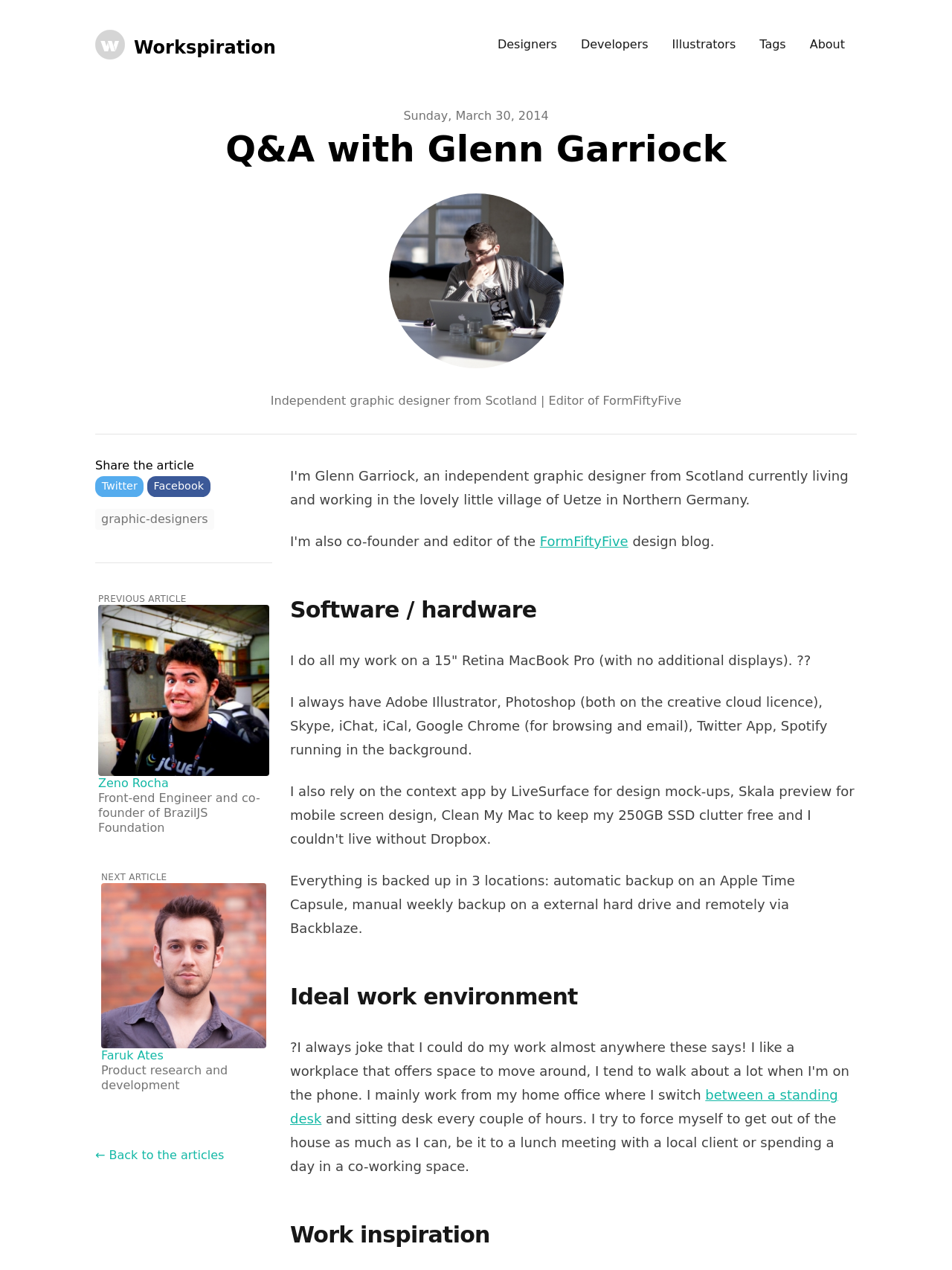Articulate a detailed summary of the webpage's content and design.

This webpage is an interview with Glenn Garriock, an independent graphic designer from Scotland and editor of FormFiftyFive. At the top, there are several links to different categories, including "Designers", "Developers", "Illustrators", "Tags", and "About". 

Below these links, there is a header section with a description list that displays the publication date, "Sunday, March 30, 2014". The header also includes a heading "Q&A with Glenn Garriock" and an image. 

Glenn's introduction is presented in a paragraph, stating that he is an independent graphic designer from Scotland and editor of FormFiftyFive, a design blog. There is also a link to FormFiftyFive. 

The interview is divided into sections, including "Software / hardware", "Ideal work environment", and "Work inspiration". In the "Software / hardware" section, Glenn discusses his work setup, including the software and hardware he uses. 

In the "Ideal work environment" section, Glenn shares his preference for switching between a standing desk and sitting desk every couple of hours and trying to get out of the house as much as possible. 

The "Work inspiration" section is followed by a "Share the article" section with links to Twitter and Facebook. There are also links to related articles, including "PREVIOUS ARTICLE" and "NEXT ARTICLE", each with an image and a brief description of the article. 

At the bottom of the page, there is a link to go back to the articles.